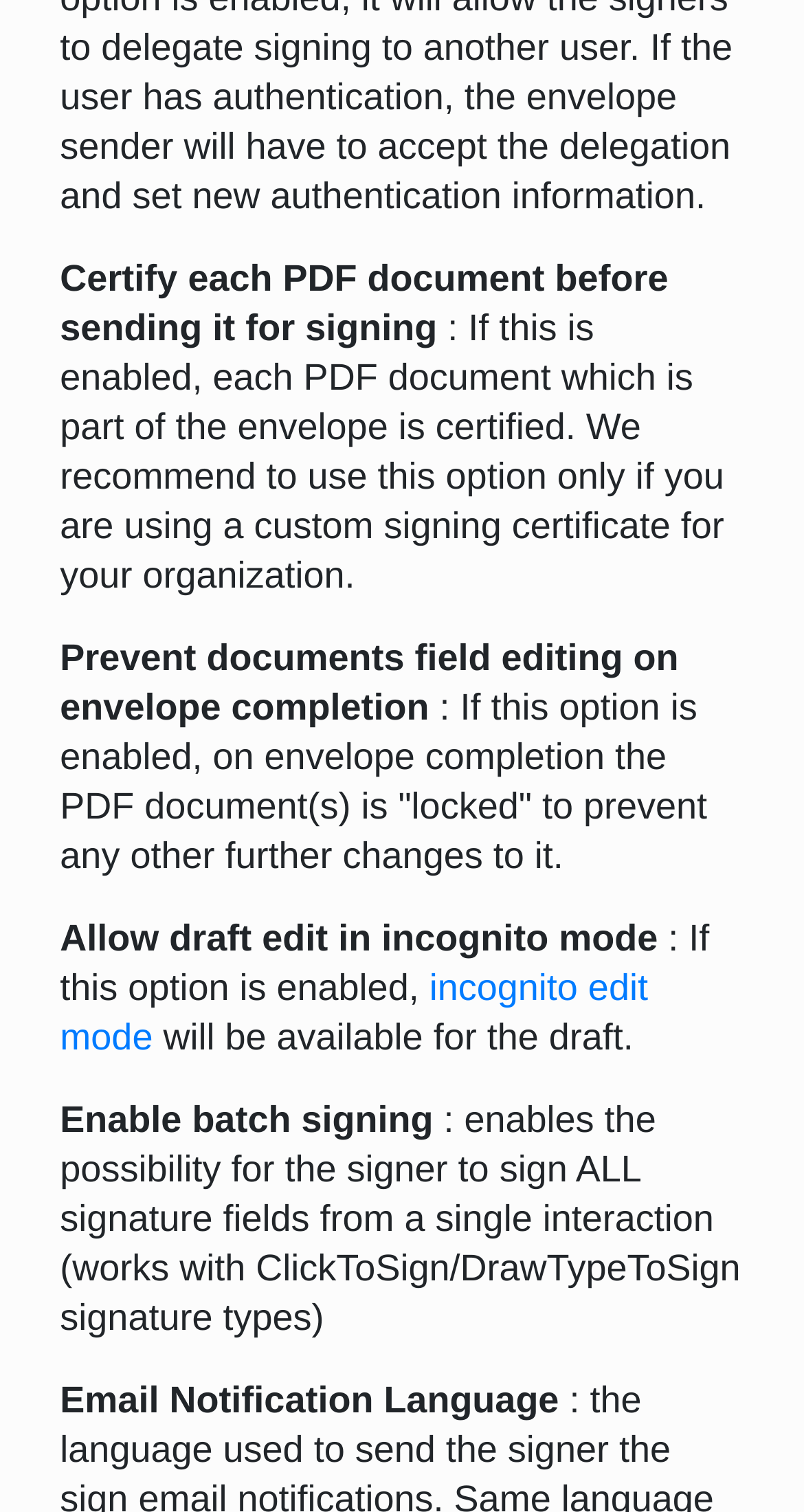Given the element description "incognito edit mode", identify the bounding box of the corresponding UI element.

[0.075, 0.64, 0.806, 0.7]